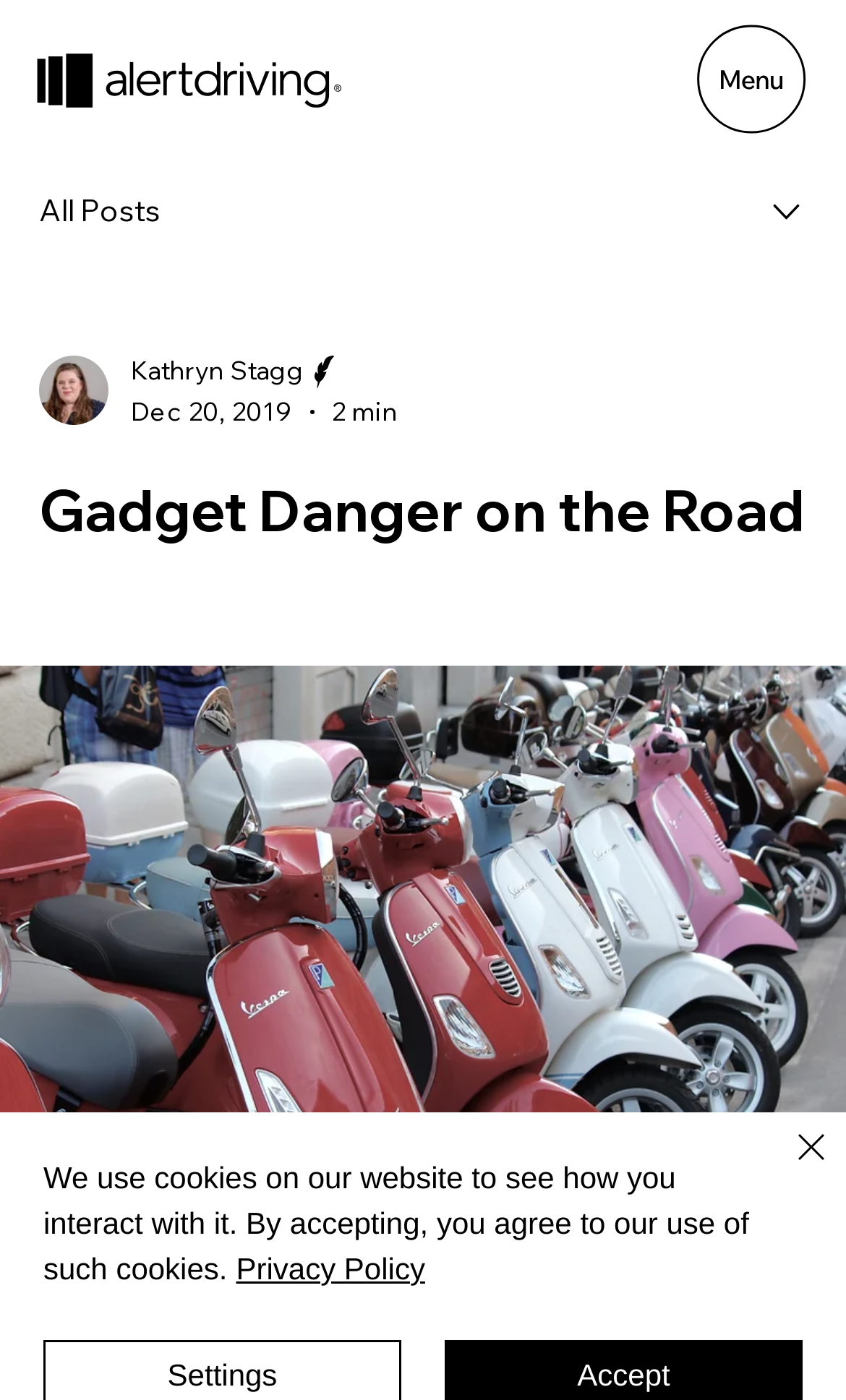What is the date of the article?
Based on the content of the image, thoroughly explain and answer the question.

The date of the article can be determined by looking at the combobox section, where it says 'Dec 20, 2019'. This date is likely the publication date of the article.